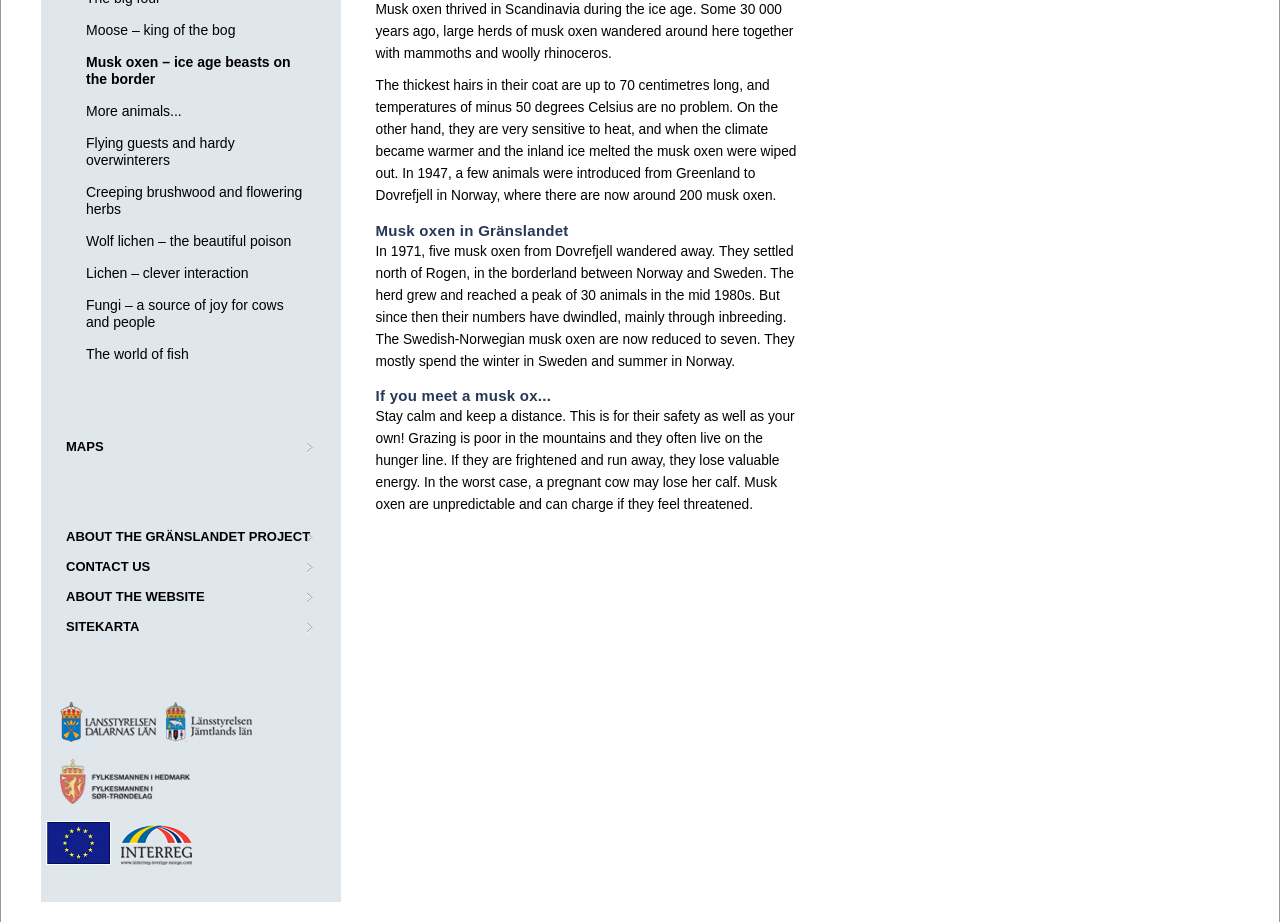Determine the bounding box coordinates of the UI element described by: "Sitekarta".

[0.036, 0.663, 0.262, 0.696]